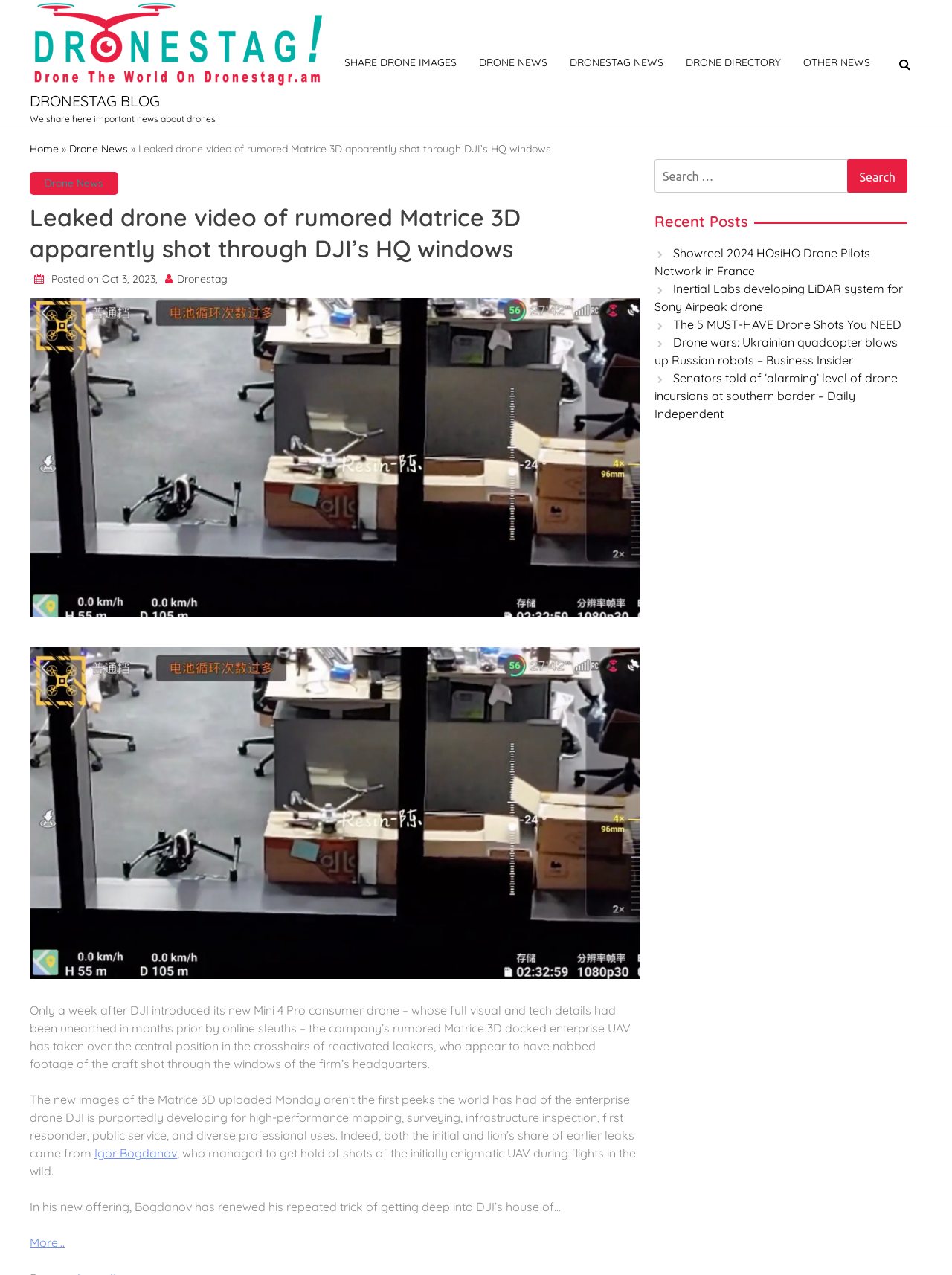Using the provided element description "More…", determine the bounding box coordinates of the UI element.

[0.031, 0.969, 0.068, 0.98]